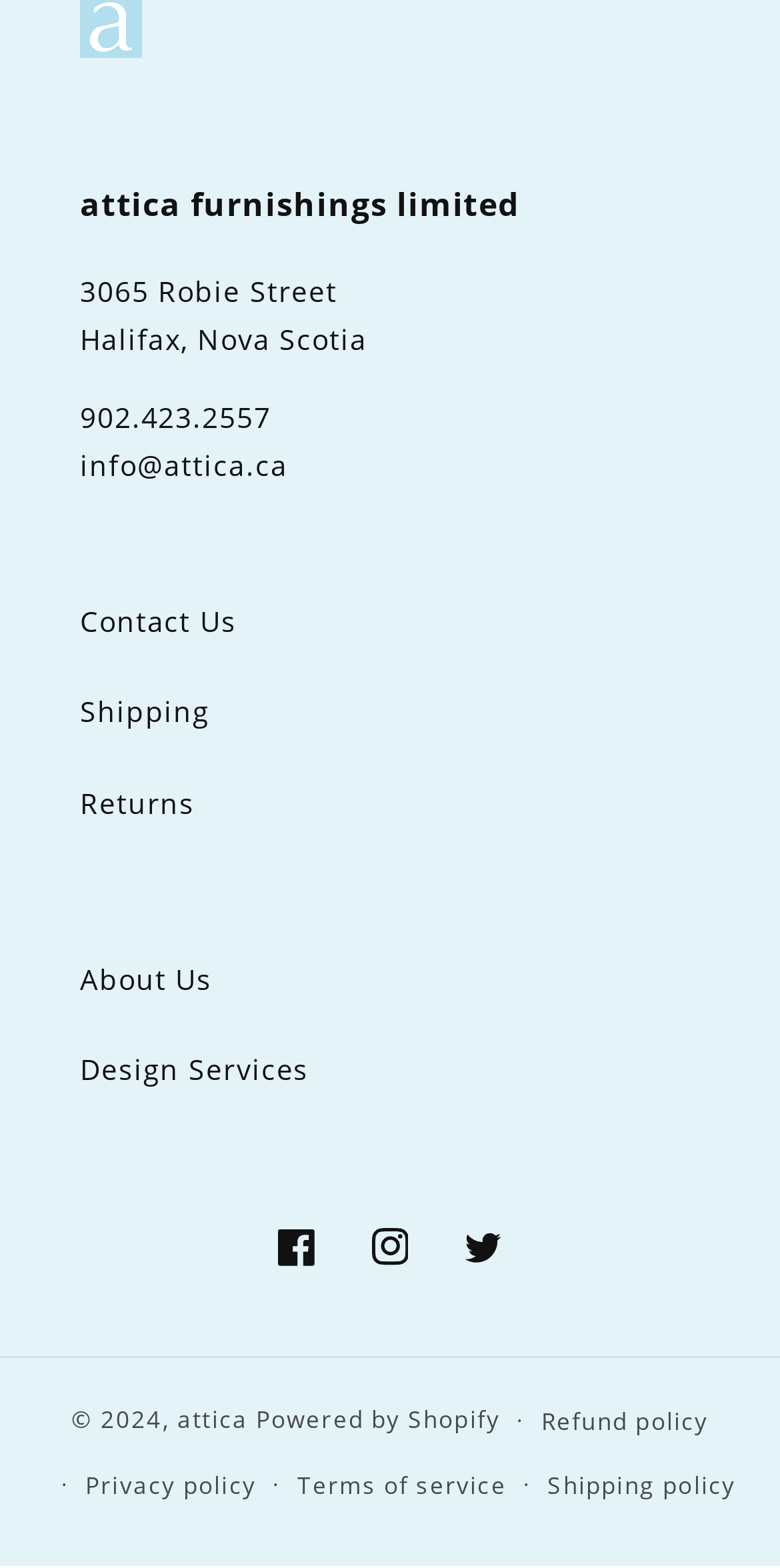Could you specify the bounding box coordinates for the clickable section to complete the following instruction: "follow attica on facebook"?

[0.322, 0.766, 0.441, 0.825]